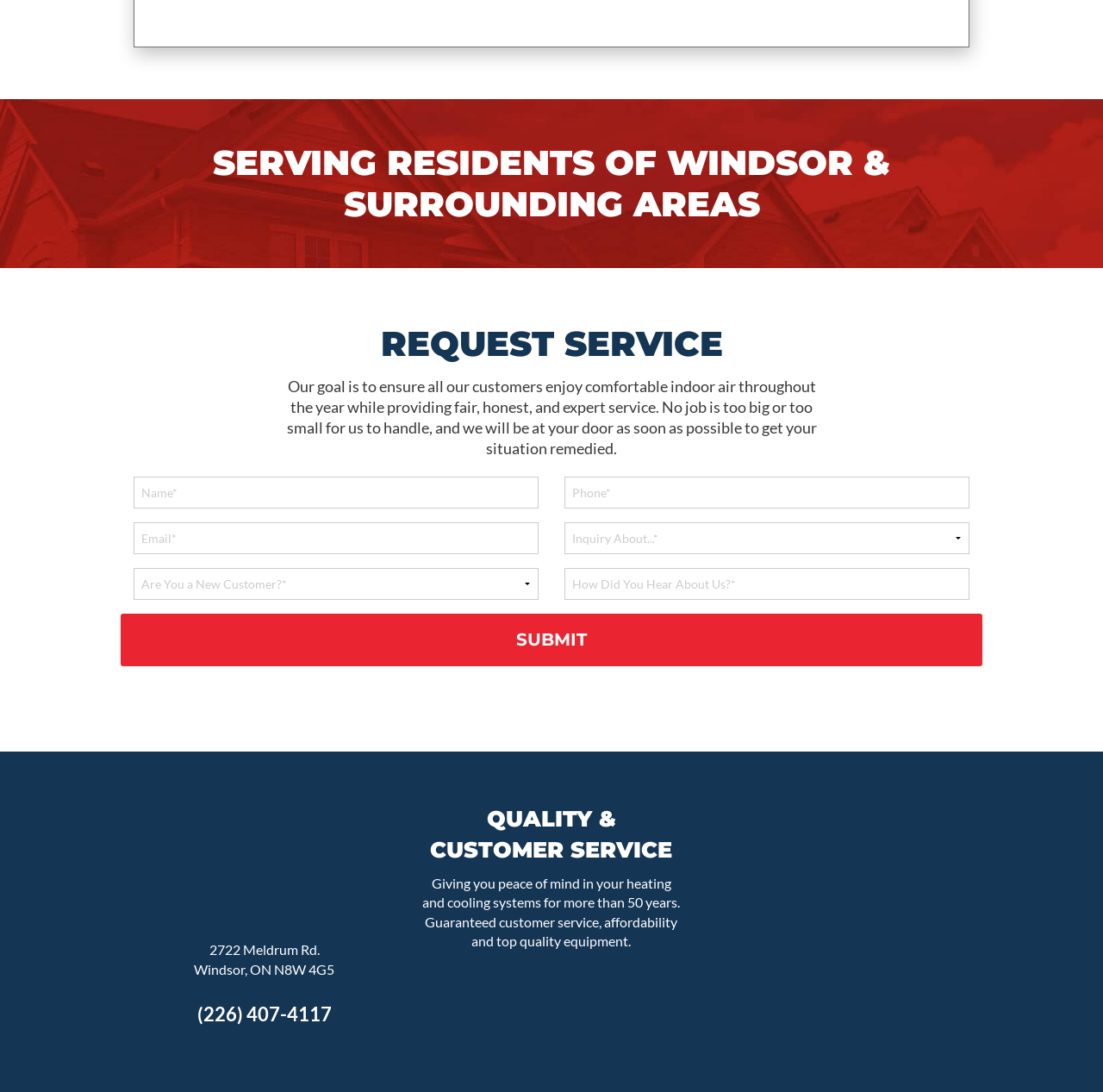Locate the bounding box coordinates of the element's region that should be clicked to carry out the following instruction: "Call the phone number". The coordinates need to be four float numbers between 0 and 1, i.e., [left, top, right, bottom].

[0.179, 0.918, 0.301, 0.939]